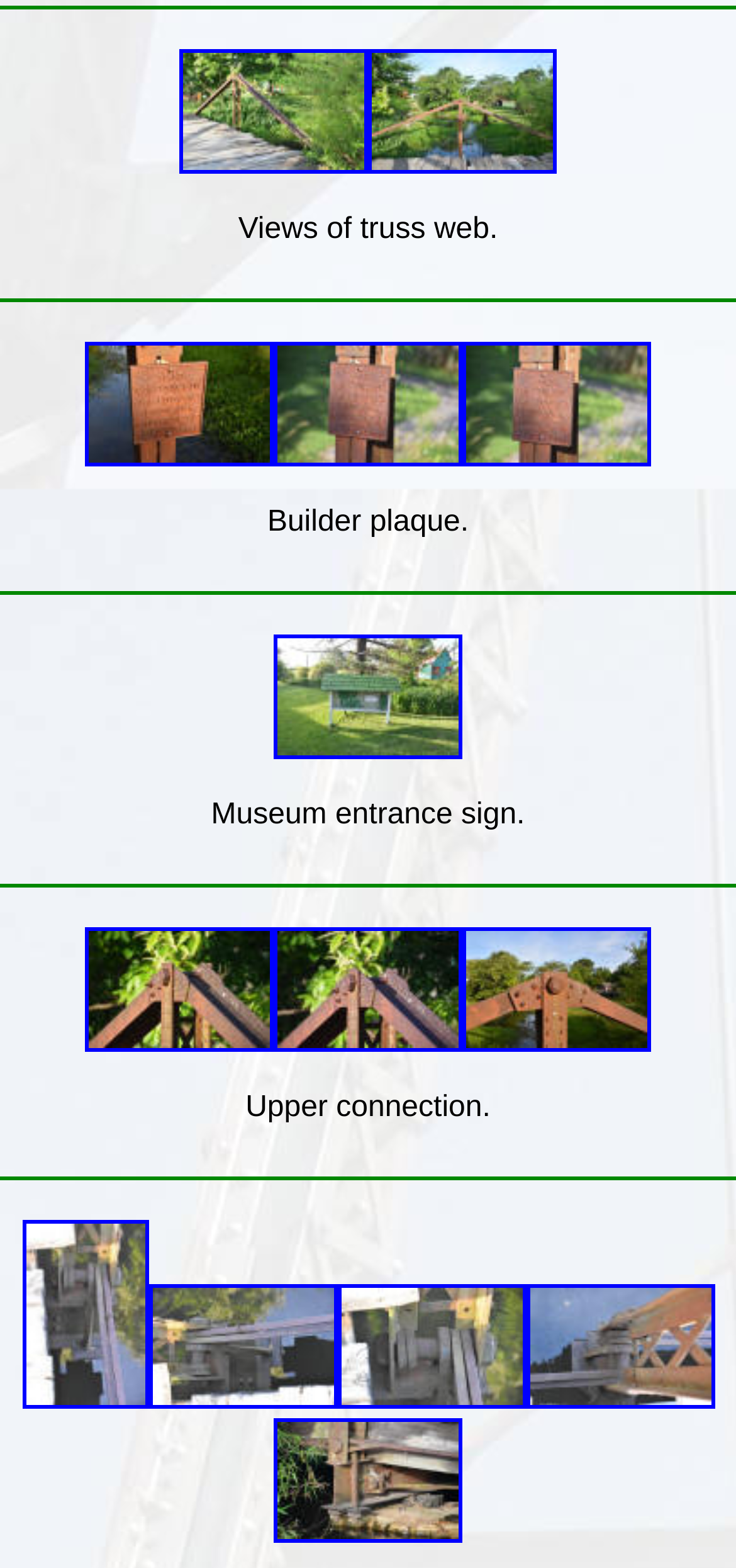How many photos are on the webpage?
Refer to the screenshot and deliver a thorough answer to the question presented.

There are 12 links with the text 'Photo' on the webpage, each of which contains an image. Therefore, there are 12 photos on the webpage.